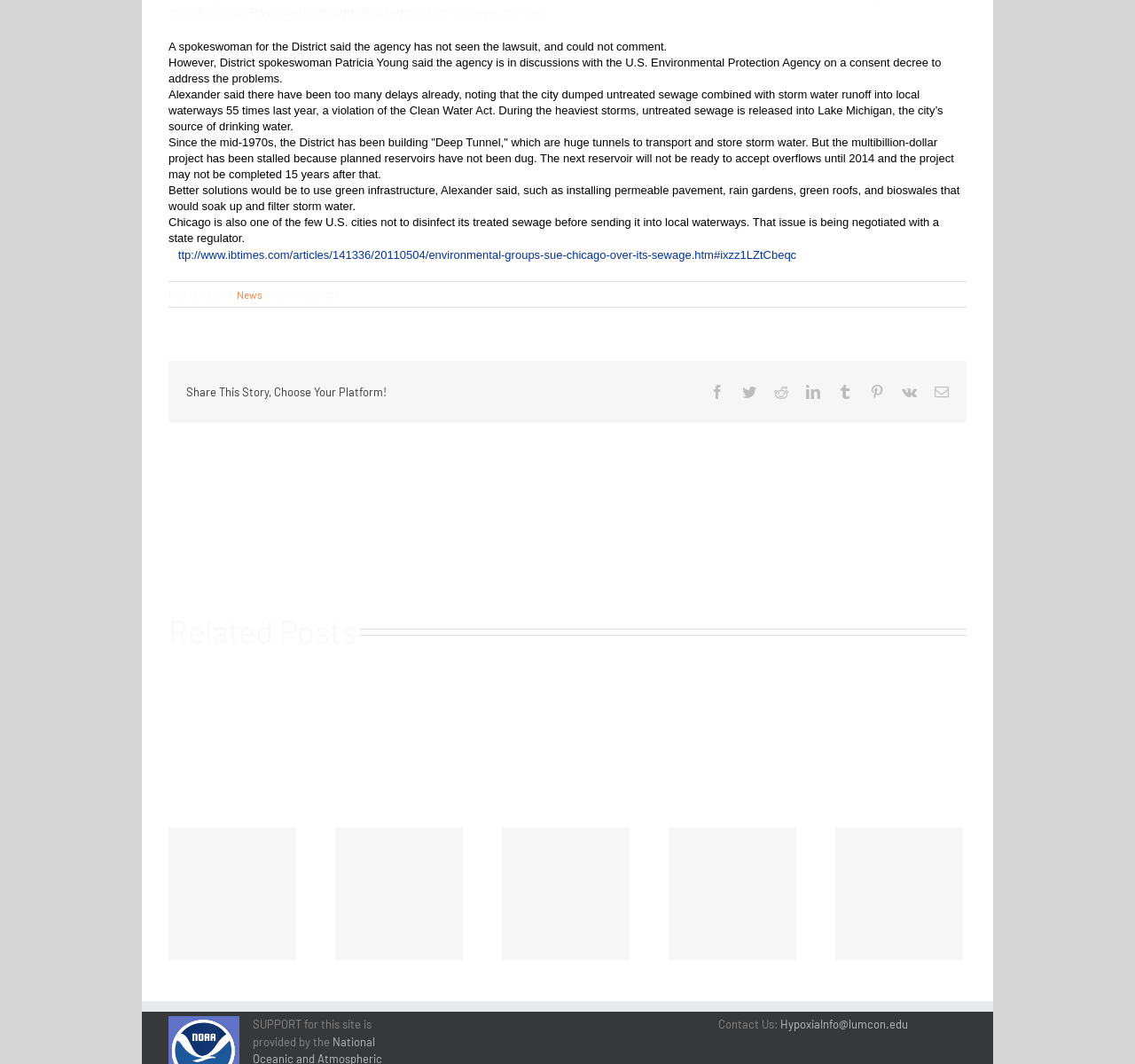Given the element description "Go to Top" in the screenshot, predict the bounding box coordinates of that UI element.

[0.904, 0.504, 0.941, 0.533]